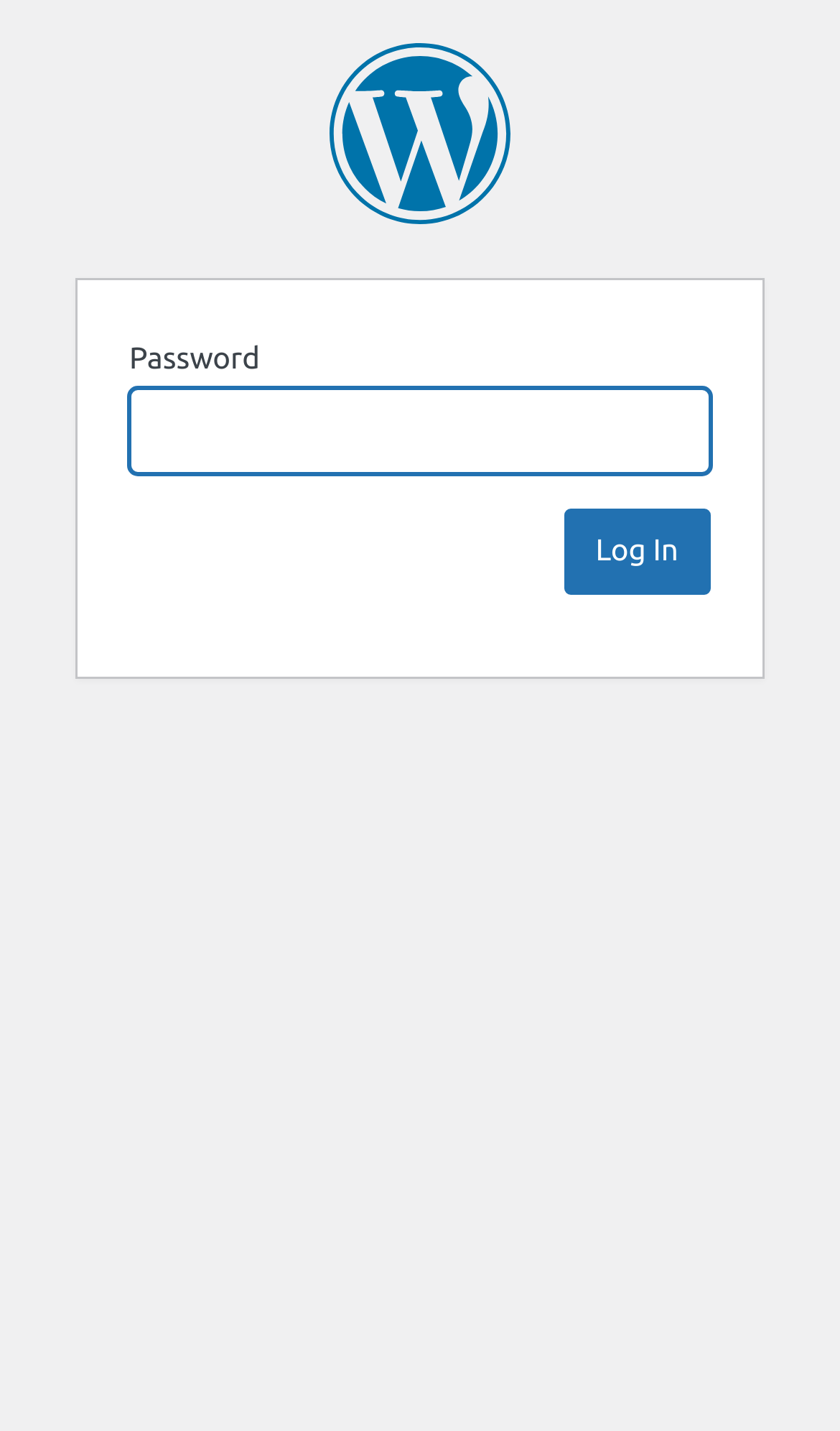Determine the bounding box of the UI component based on this description: "parent_node: Password name="password_protected_pwd"". The bounding box coordinates should be four float values between 0 and 1, i.e., [left, top, right, bottom].

[0.154, 0.271, 0.846, 0.331]